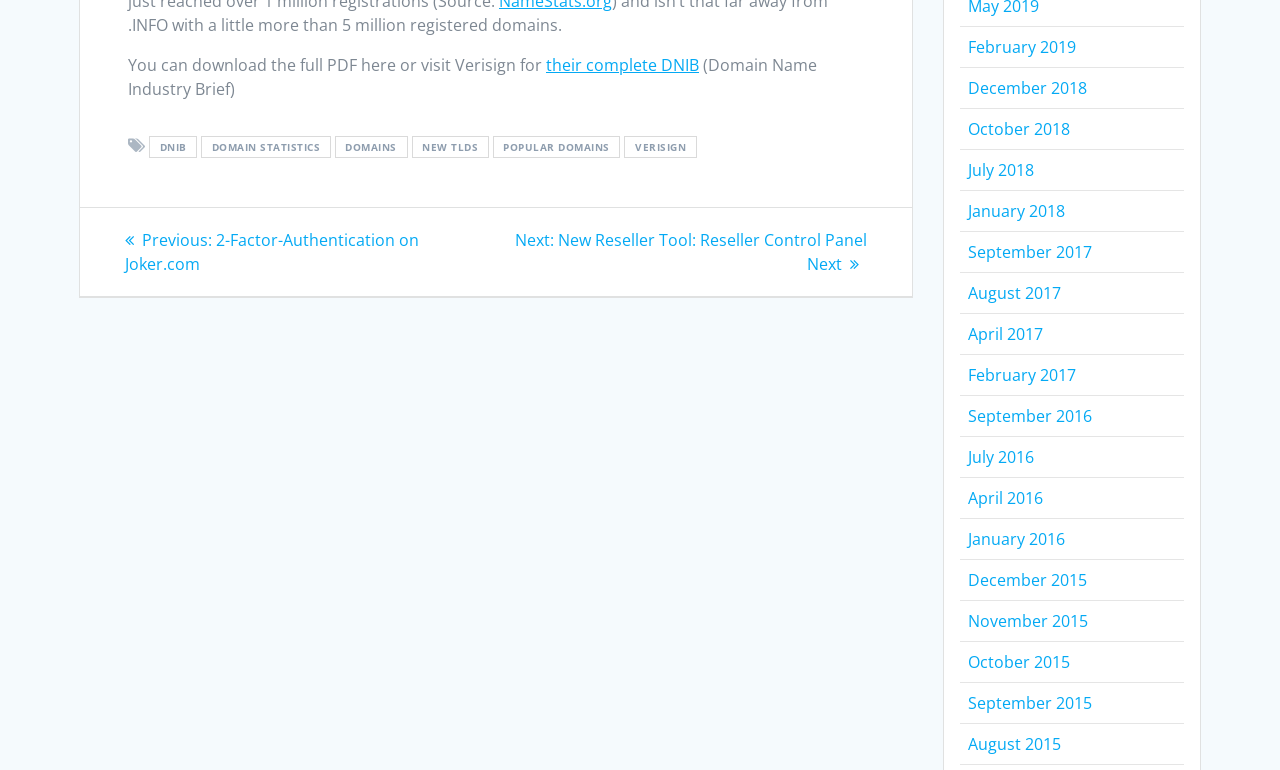Respond to the question below with a single word or phrase: What is the category of the link 'DOMAIN STATISTICS'?

DOMAINS